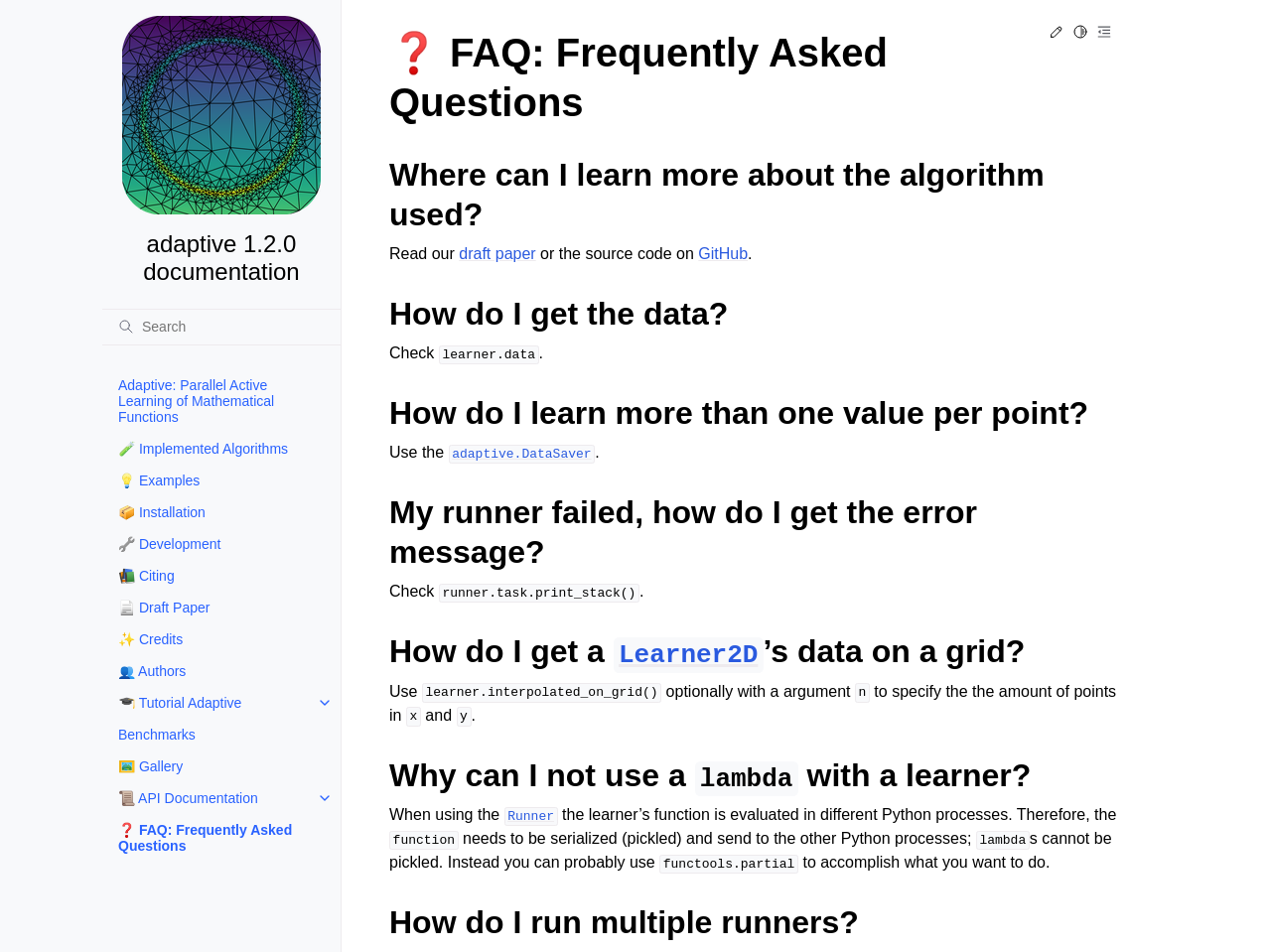Find the bounding box coordinates for the area you need to click to carry out the instruction: "Go to the Adaptive page". The coordinates should be four float numbers between 0 and 1, indicated as [left, top, right, bottom].

[0.08, 0.387, 0.268, 0.454]